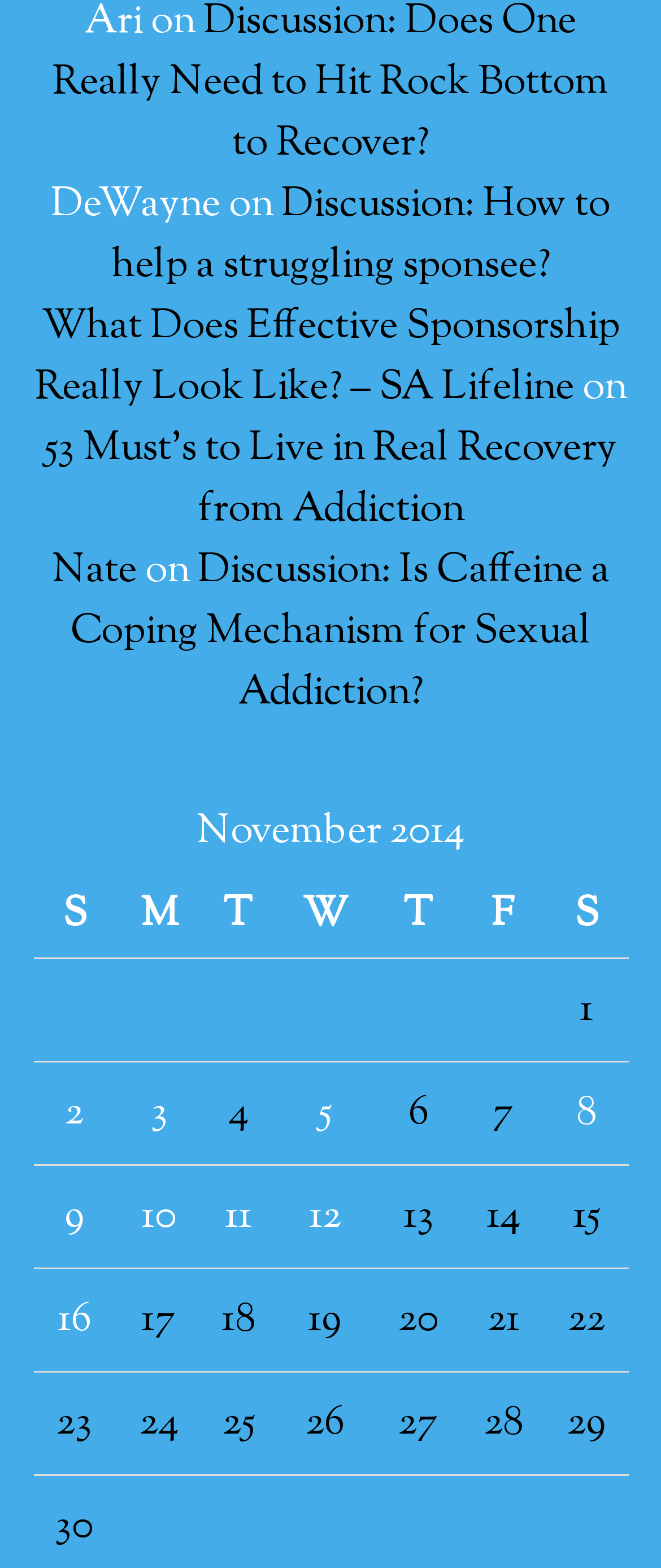Please locate the bounding box coordinates of the element that needs to be clicked to achieve the following instruction: "Read the discussion 'Is Caffeine a Coping Mechanism for Sexual Addiction?'". The coordinates should be four float numbers between 0 and 1, i.e., [left, top, right, bottom].

[0.106, 0.345, 0.922, 0.46]